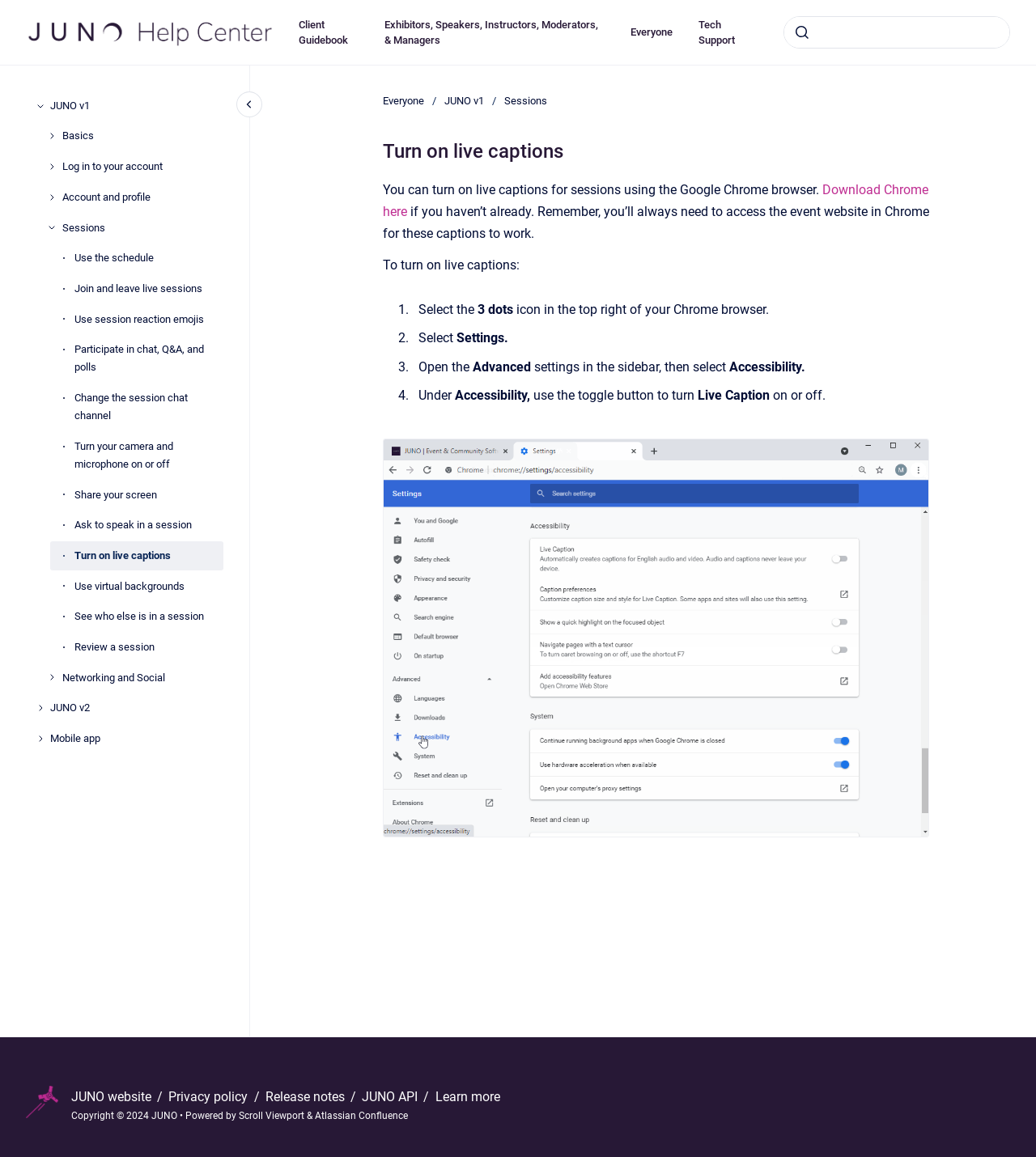How many steps are involved in turning on live captions?
Give a thorough and detailed response to the question.

The webpage provides a step-by-step guide on how to turn on live captions, and there are four list markers (1., 2., 3., and 4.) indicating that there are four steps involved in the process.